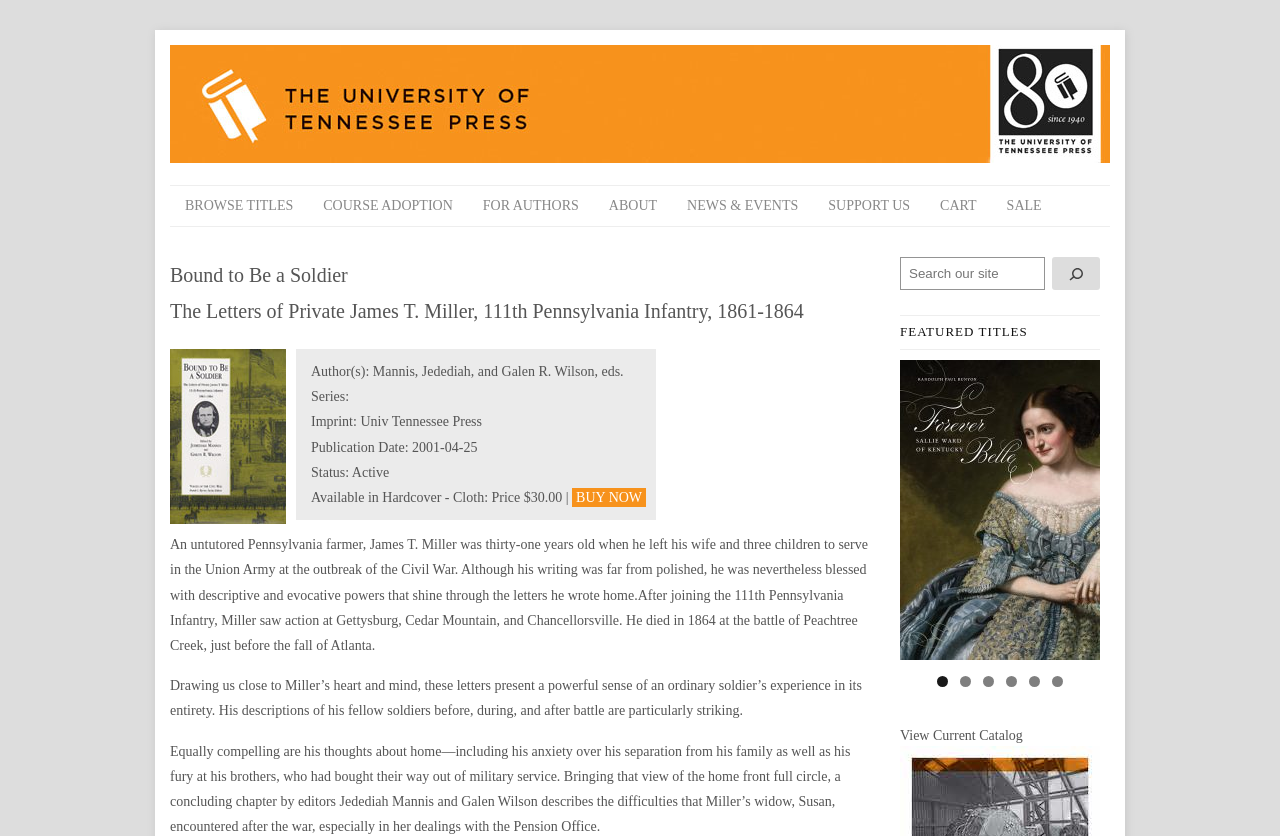Can you determine the bounding box coordinates of the area that needs to be clicked to fulfill the following instruction: "Click on the 'CART' link"?

[0.723, 0.222, 0.775, 0.27]